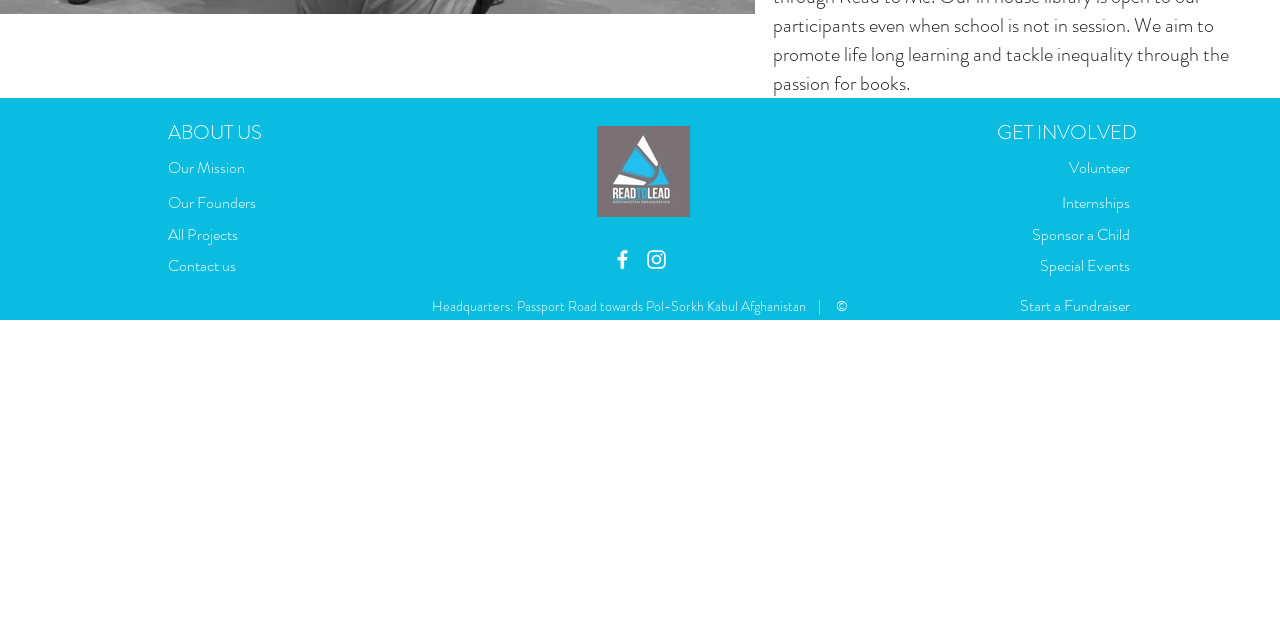Given the following UI element description: "Special Events", find the bounding box coordinates in the webpage screenshot.

[0.812, 0.397, 0.883, 0.432]